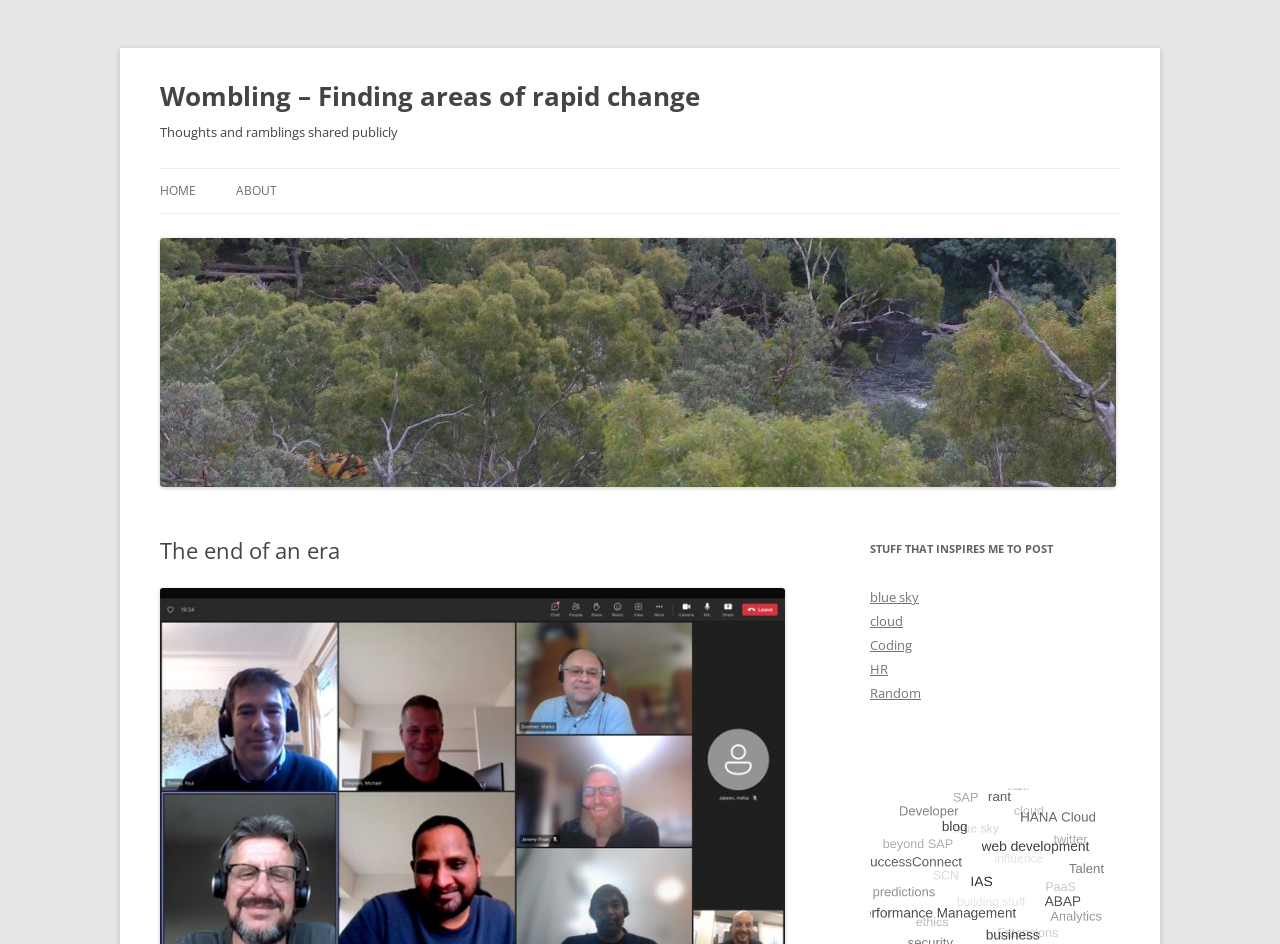Show me the bounding box coordinates of the clickable region to achieve the task as per the instruction: "view the blog post".

[0.125, 0.5, 0.872, 0.52]